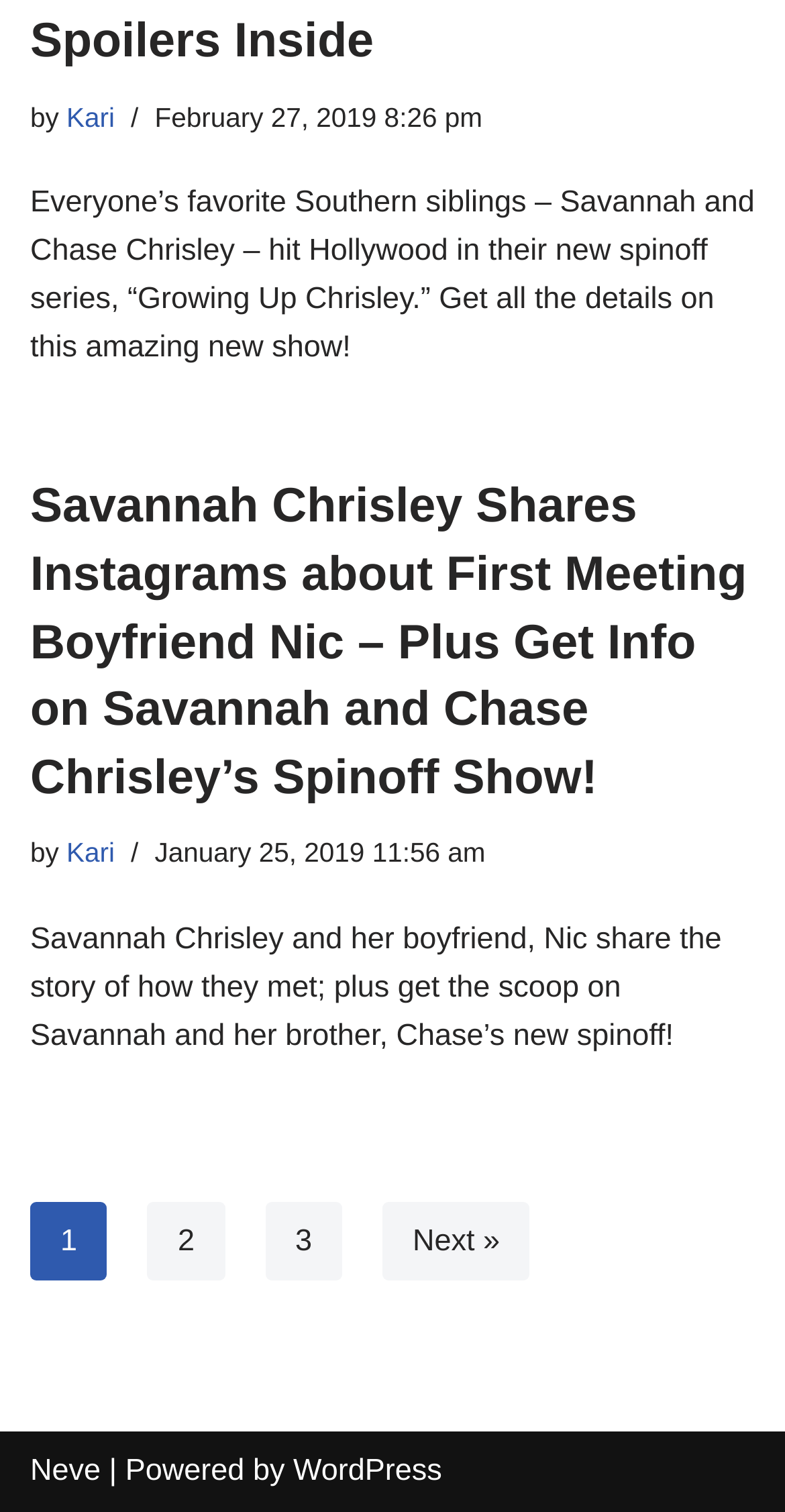Determine the bounding box coordinates of the region that needs to be clicked to achieve the task: "Click on the author name 'Kari'".

[0.085, 0.068, 0.146, 0.088]